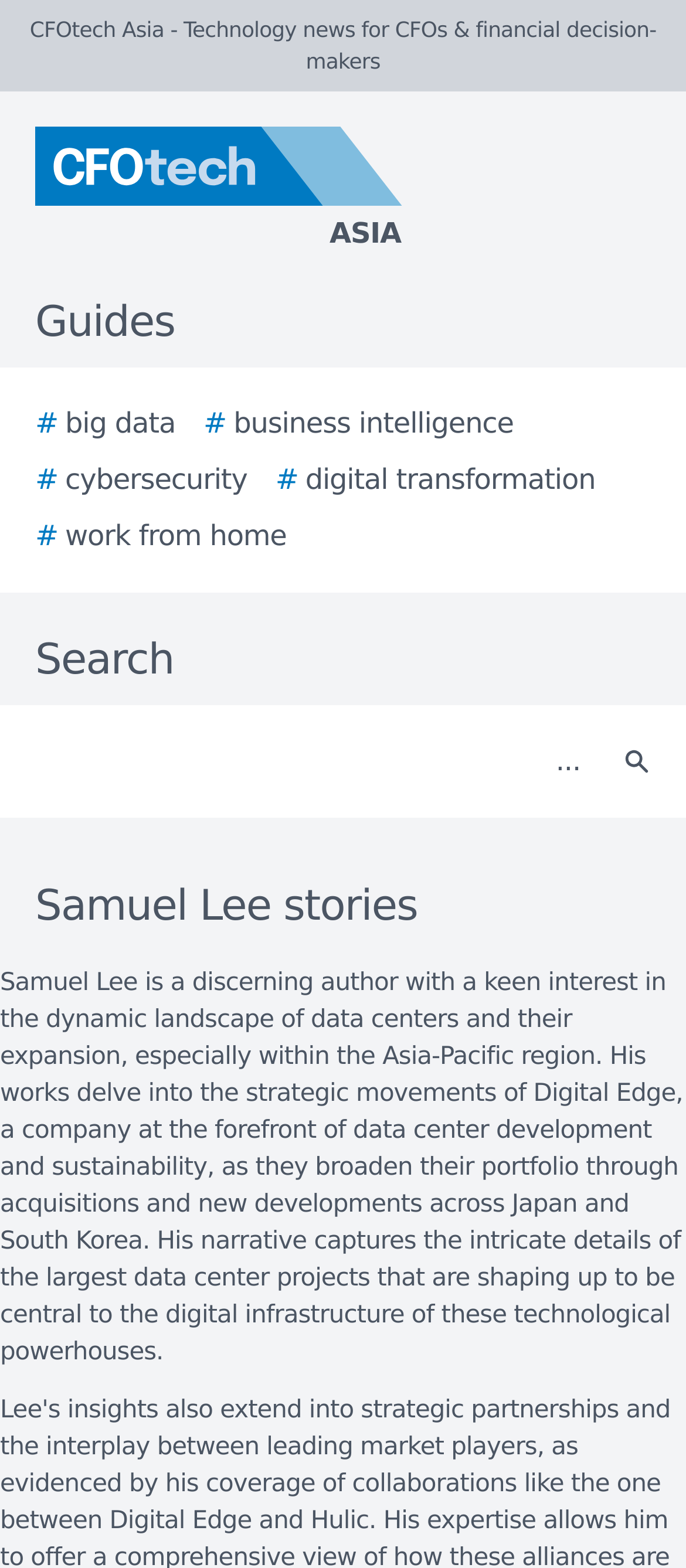Find the bounding box coordinates for the area you need to click to carry out the instruction: "Click CFOtech Asia logo". The coordinates should be four float numbers between 0 and 1, indicated as [left, top, right, bottom].

[0.0, 0.081, 0.923, 0.163]